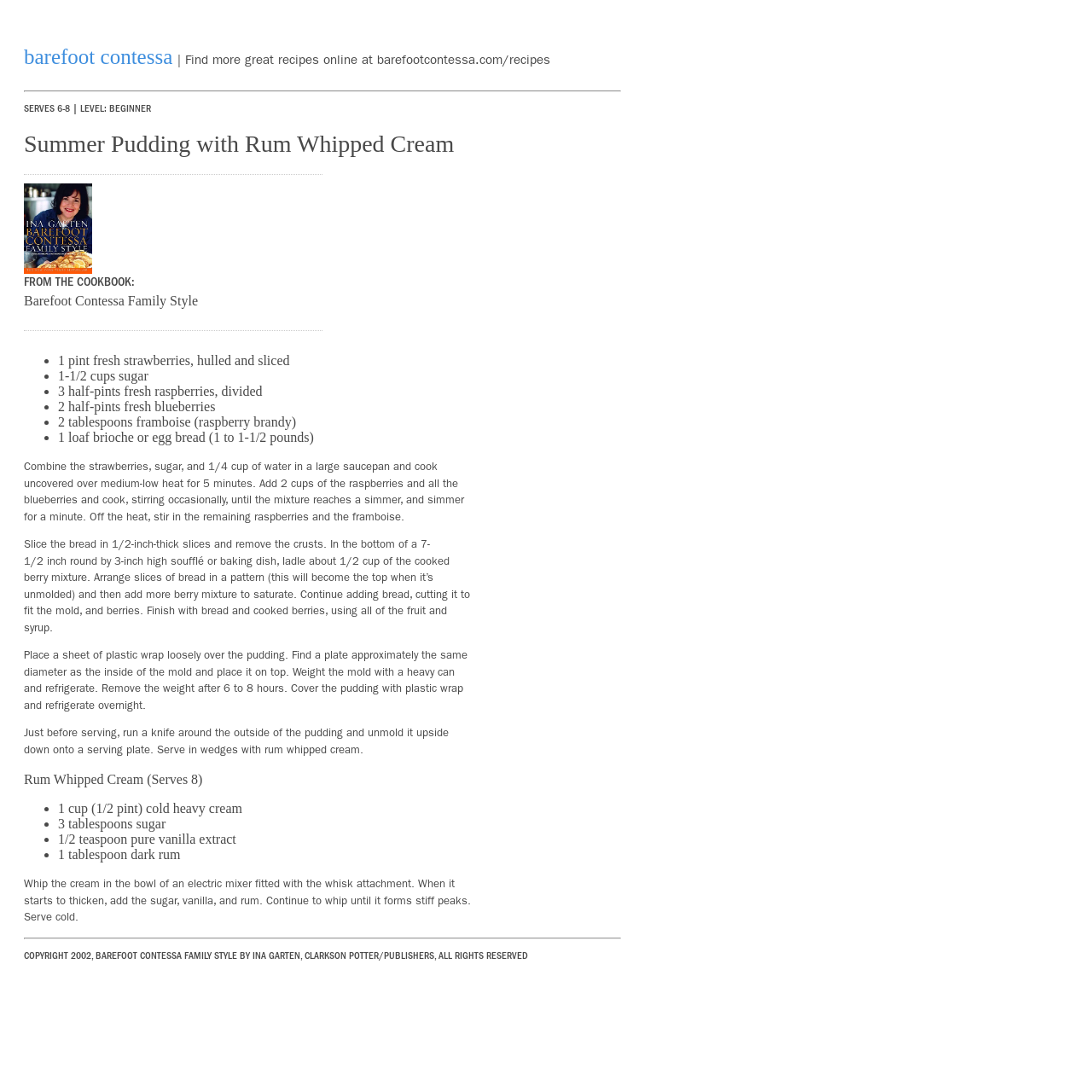What is the name of the cookbook?
Please analyze the image and answer the question with as much detail as possible.

I found the answer by looking at the text 'FROM THE COOKBOOK:' and the subsequent text 'Barefoot Contessa Family Style', which indicates the name of the cookbook.